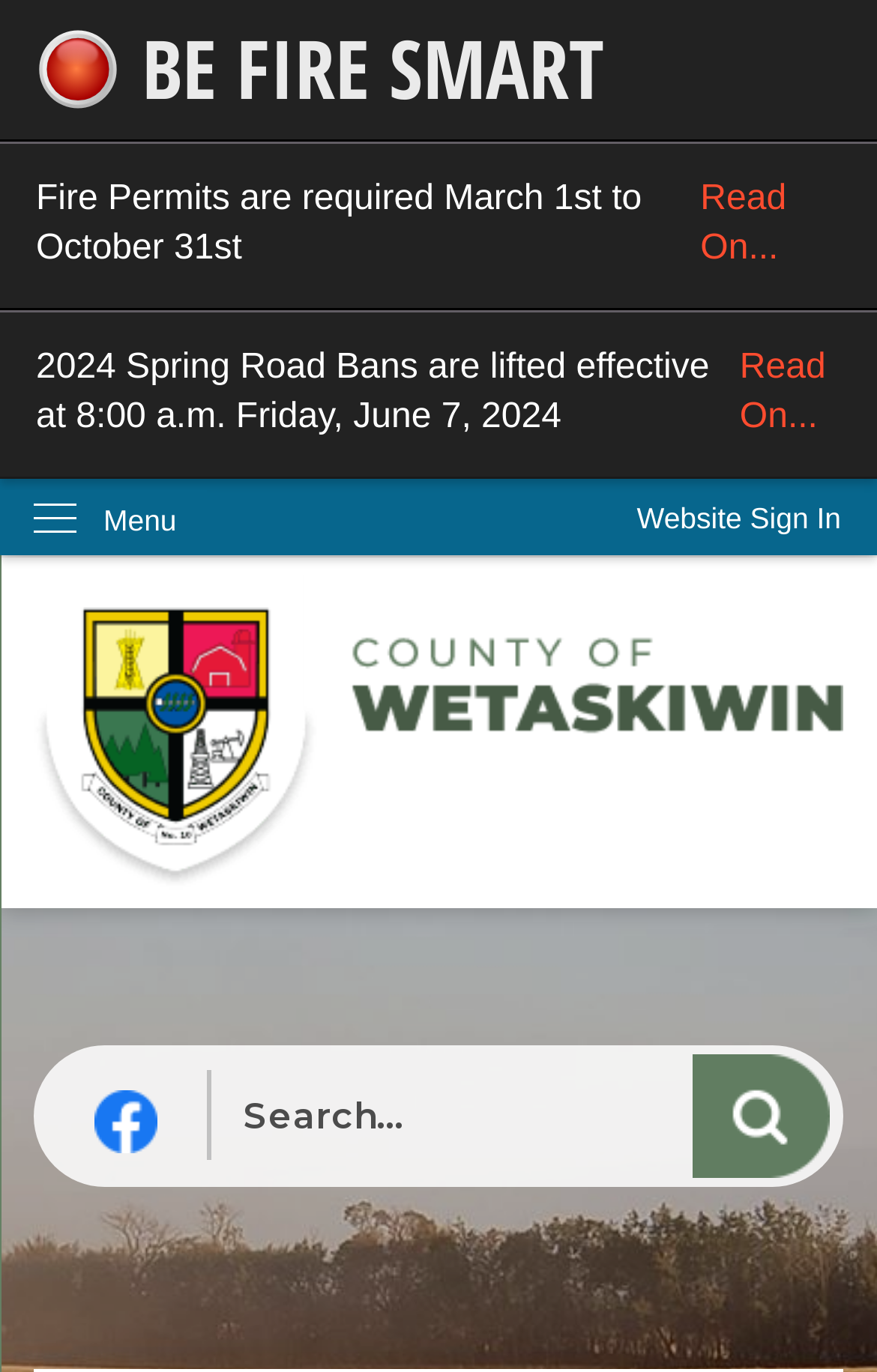Predict the bounding box for the UI component with the following description: "My Listings".

None